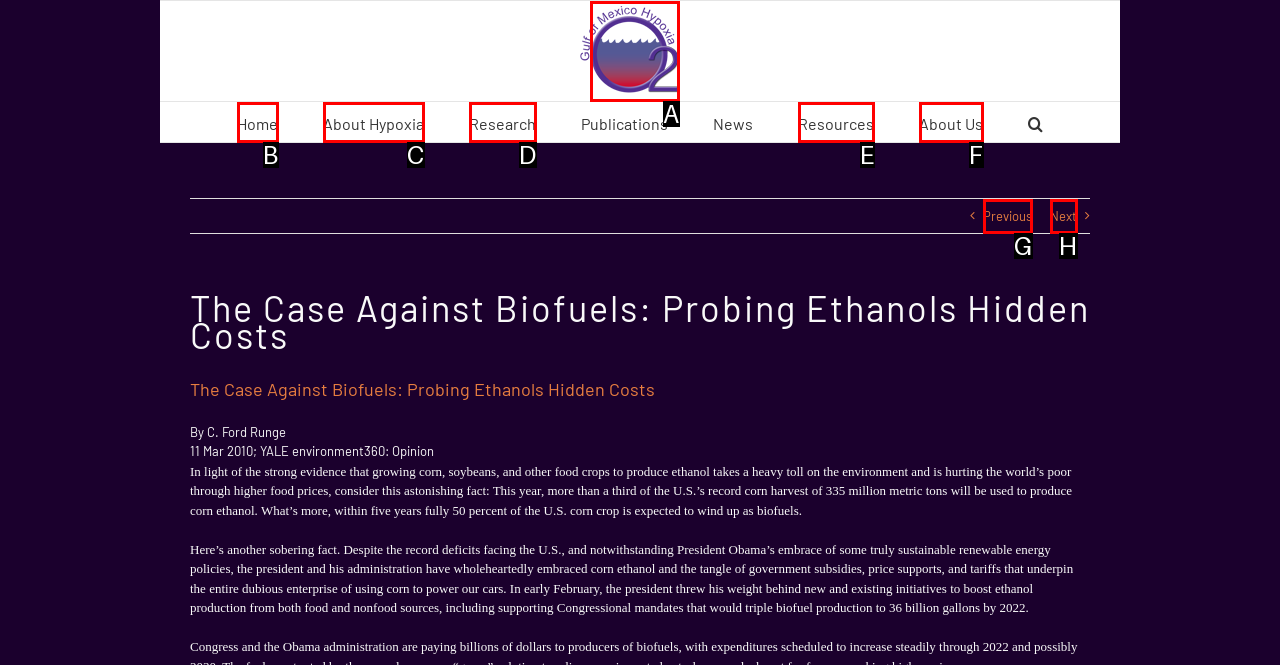With the provided description: alt="Gulf Hypoxia Logo", select the most suitable HTML element. Respond with the letter of the selected option.

A